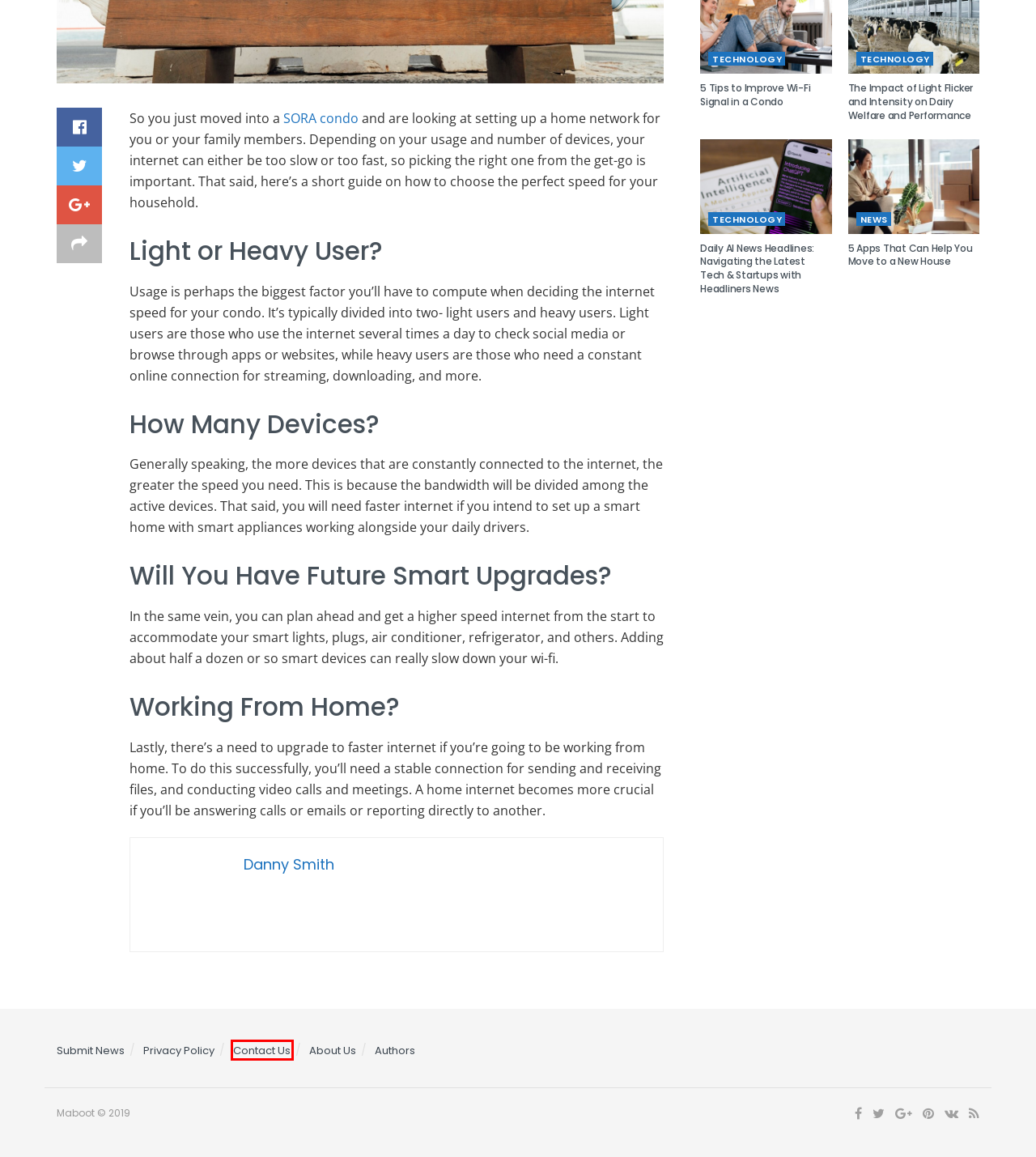Look at the screenshot of a webpage with a red bounding box and select the webpage description that best corresponds to the new page after clicking the element in the red box. Here are the options:
A. Submit News
B. 5 Apps That Can Help You Move to a New House
C. Authors
D. Contact Us
E. Daily AI News Headlines: Navigating the Latest Tech & Startups with Headliners News
F. Home - SORA™ Condo @ Lakeside (Updated - 2024)
G. About Us
H. Privacy Policy

D